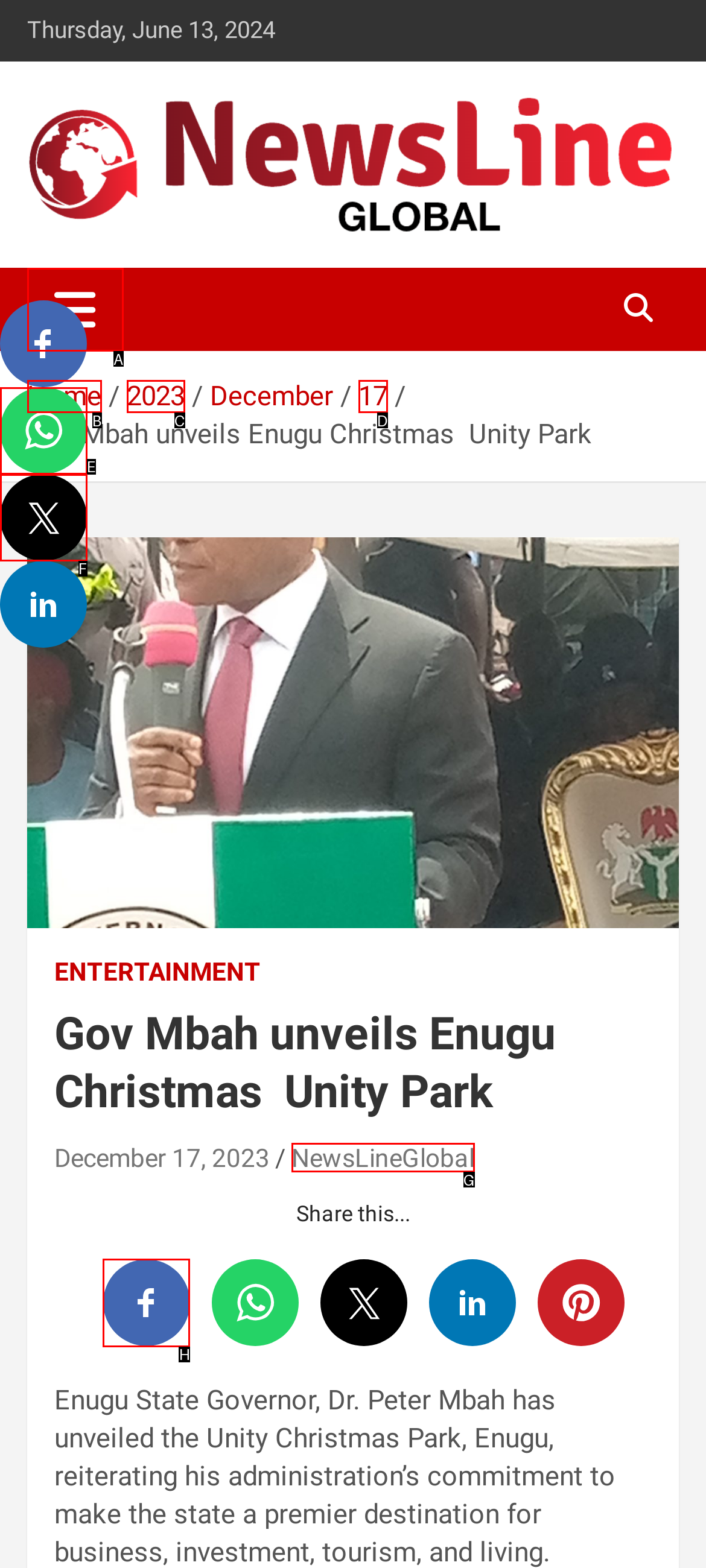Pick the HTML element that should be clicked to execute the task: Click the Facebook share button
Respond with the letter corresponding to the correct choice.

H